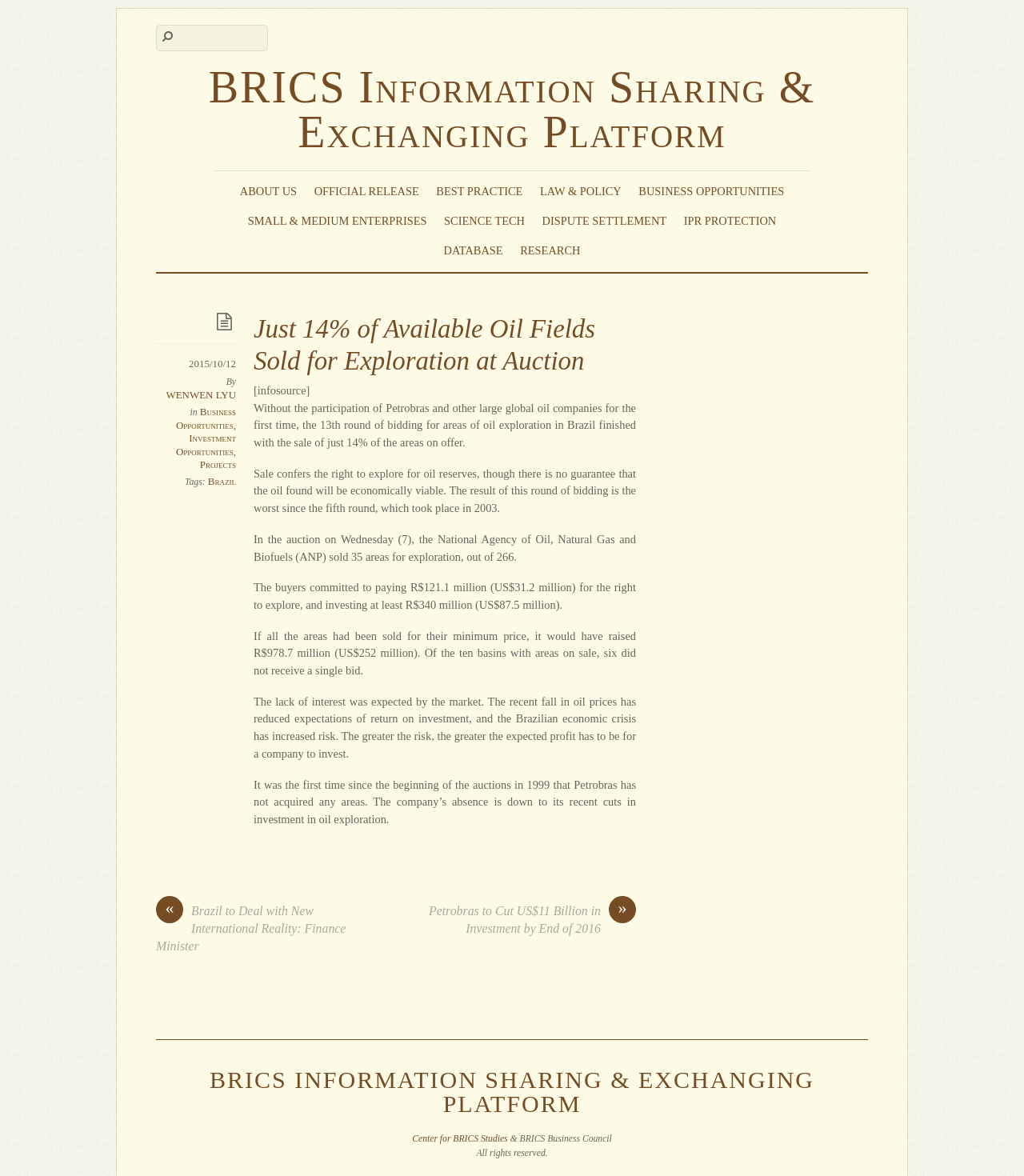Produce an extensive caption that describes everything on the webpage.

This webpage is about the BRICS Information Sharing & Exchanging Platform, with a focus on a news article about oil fields sold for exploration at an auction. 

At the top of the page, there is a navigation menu with 9 links, including "ABOUT US", "OFFICIAL RELEASE", "BEST PRACTICE", and others, aligned horizontally and evenly spaced. Below the navigation menu, there is a search box labeled "Search". 

The main content of the page is an article with the title "Just 14% of Available Oil Fields Sold for Exploration at Auction". The article is divided into several sections, including a heading, a brief description, and a series of paragraphs. The heading is a link that repeats the title of the article. The brief description is a short sentence indicating the source of the information. 

The article itself is a long piece of text that discusses the results of an auction for oil exploration areas in Brazil. The text is divided into several paragraphs, each discussing a different aspect of the auction, such as the number of areas sold, the amount of money committed to exploration, and the reasons for the lack of interest from major oil companies. 

To the right of the article, there are two links to related news articles, "« Brazil to Deal with New International Reality: Finance Minister" and "» Petrobras to Cut US$11 Billion in Investment by End of 2016". 

At the bottom of the page, there are several links and text elements, including a link to the BRICS Information Sharing & Exchanging Platform, a link to the Center for BRICS Studies, and a copyright notice.